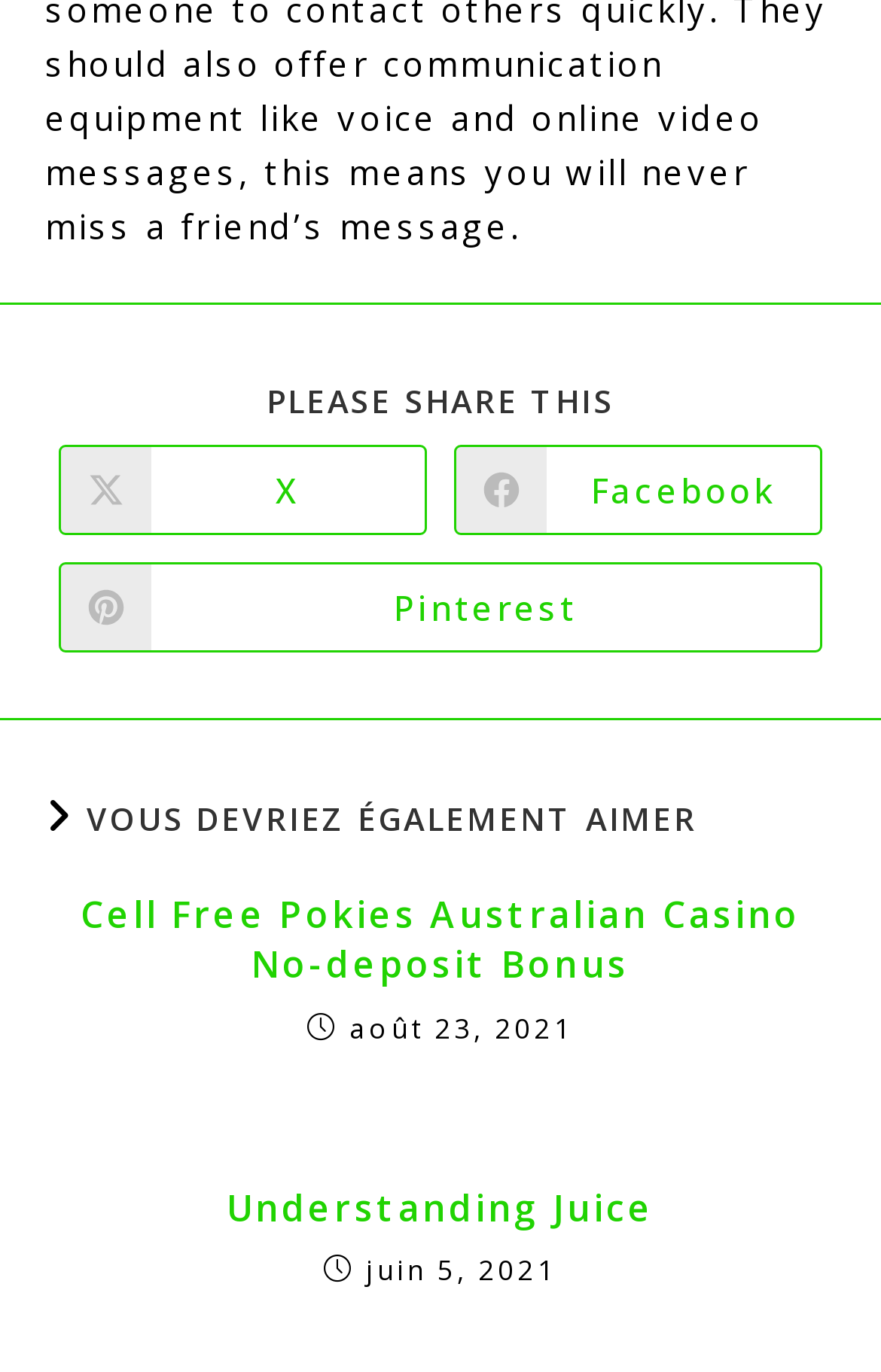Refer to the element description Understanding Juice and identify the corresponding bounding box in the screenshot. Format the coordinates as (top-left x, top-left y, bottom-right x, bottom-right y) with values in the range of 0 to 1.

[0.082, 0.862, 0.918, 0.899]